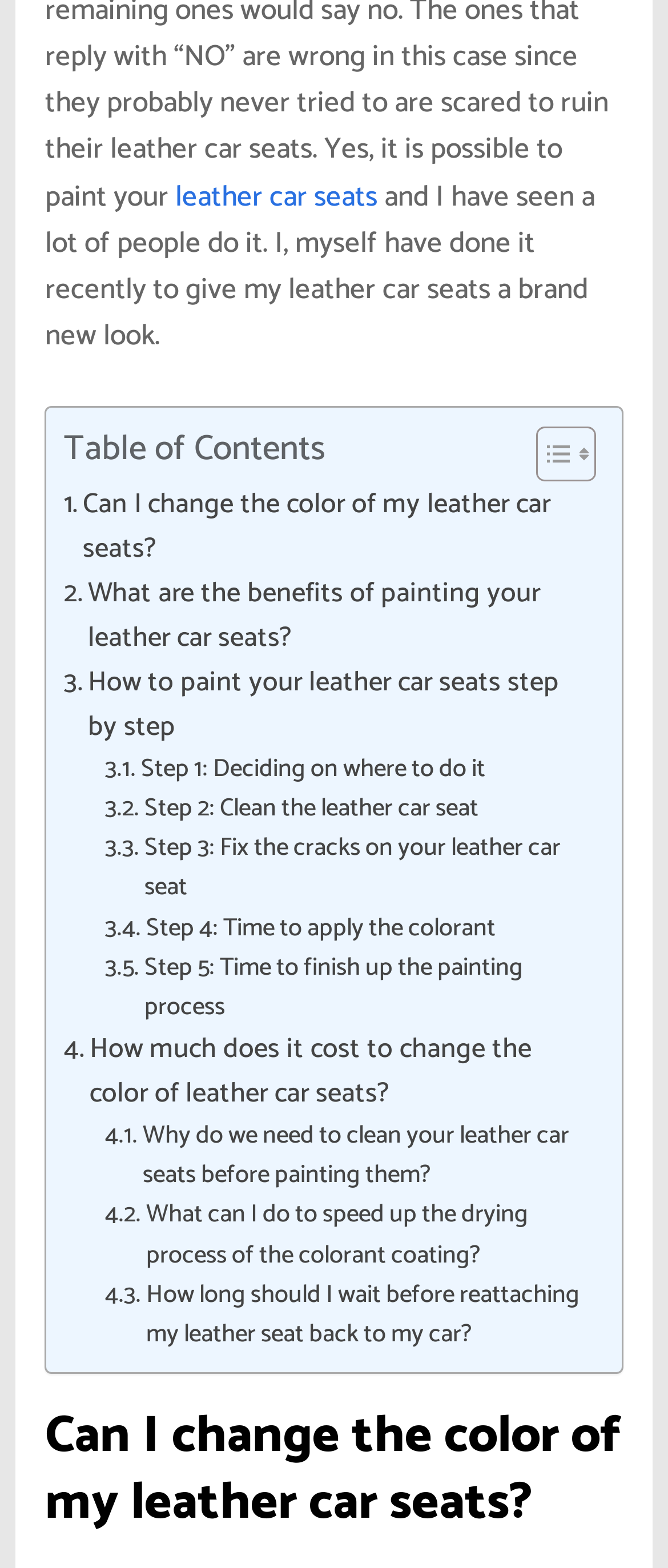From the element description leather car seats, predict the bounding box coordinates of the UI element. The coordinates must be specified in the format (top-left x, top-left y, bottom-right x, bottom-right y) and should be within the 0 to 1 range.

[0.262, 0.11, 0.575, 0.14]